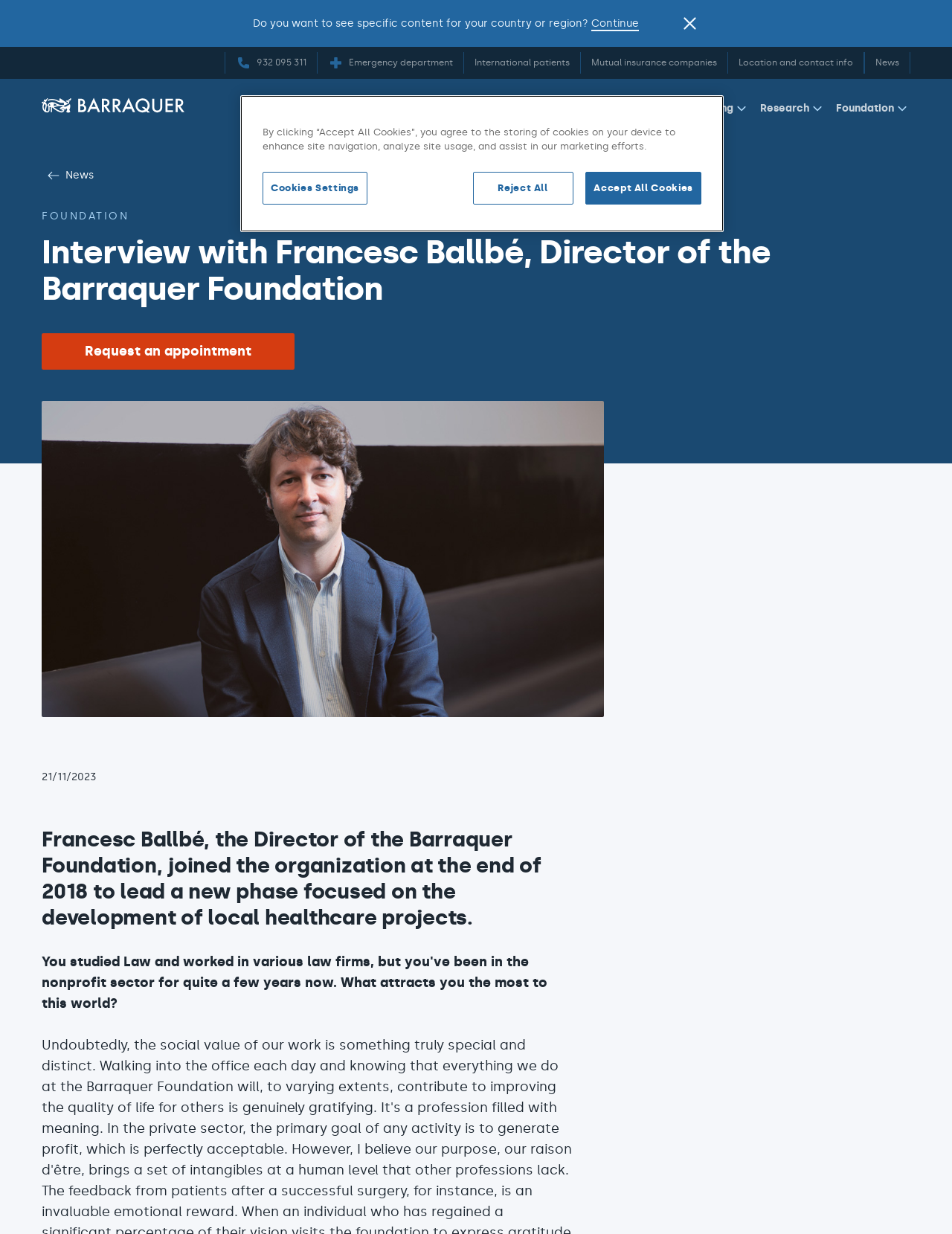Determine the bounding box coordinates of the element's region needed to click to follow the instruction: "Request an appointment". Provide these coordinates as four float numbers between 0 and 1, formatted as [left, top, right, bottom].

[0.044, 0.27, 0.309, 0.299]